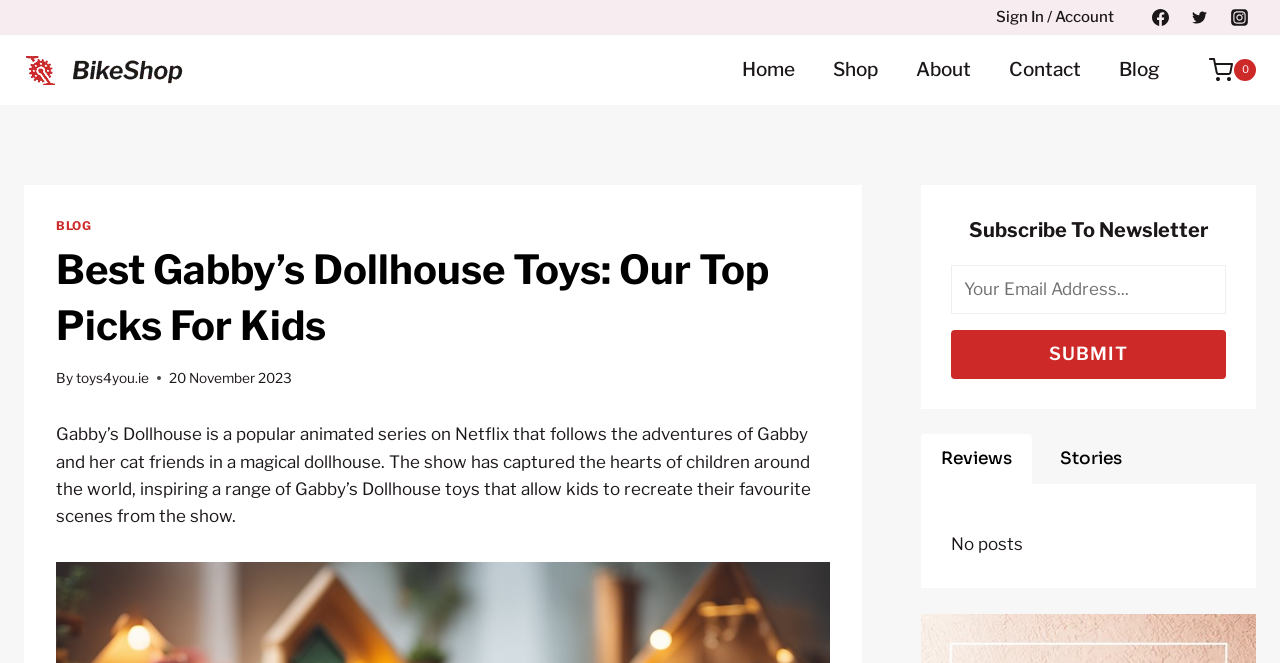Provide a comprehensive description of the webpage.

This webpage is about Gabby's Dollhouse toys, with a focus on the top picks for kids. At the top right corner, there are social media links to Facebook, Twitter, and Instagram, each accompanied by an image. Below these links, there is a navigation menu with options for Home, Shop, About, Contact, and Blog.

On the top left, there is a logo for "Toys 4 You" with an image, and a link to sign in or access an account. Next to it, there is a shopping cart link with an image and a count of 0 items.

The main content of the page starts with a header section that includes a link to the blog, a heading that reads "Best Gabby's Dollhouse Toys: Our Top Picks For Kids", and a byline with the author's name and a timestamp of November 20, 2023. Below this, there is a paragraph that describes Gabby's Dollhouse as a popular animated series on Netflix, and how it has inspired a range of toys that allow kids to recreate their favorite scenes from the show.

Further down, there is a section to subscribe to a newsletter, with a heading, a text box to enter an email address, and a submit button. Below this, there is a tab list with two options: Reviews and Stories. The Reviews tab is currently selected, and it displays a message that says "No posts".